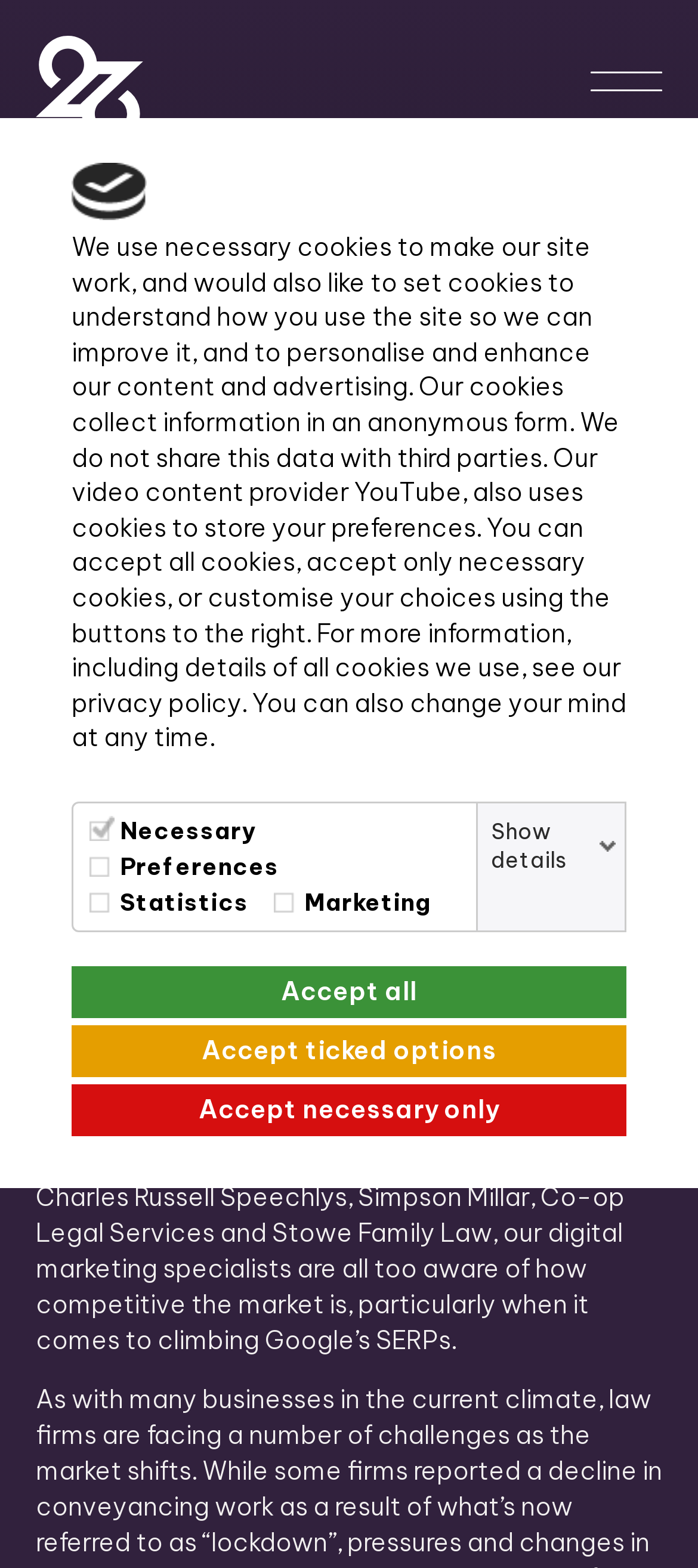What is the name of the company that worked with law firms like Addleshaw Goddard?
Refer to the image and offer an in-depth and detailed answer to the question.

Although the company name is not explicitly mentioned in the webpage content, based on the context and the mention of law firms like Addleshaw Goddard, it can be inferred that the company being referred to is twentysix, which is likely the company that conducted the analysis and created the report.